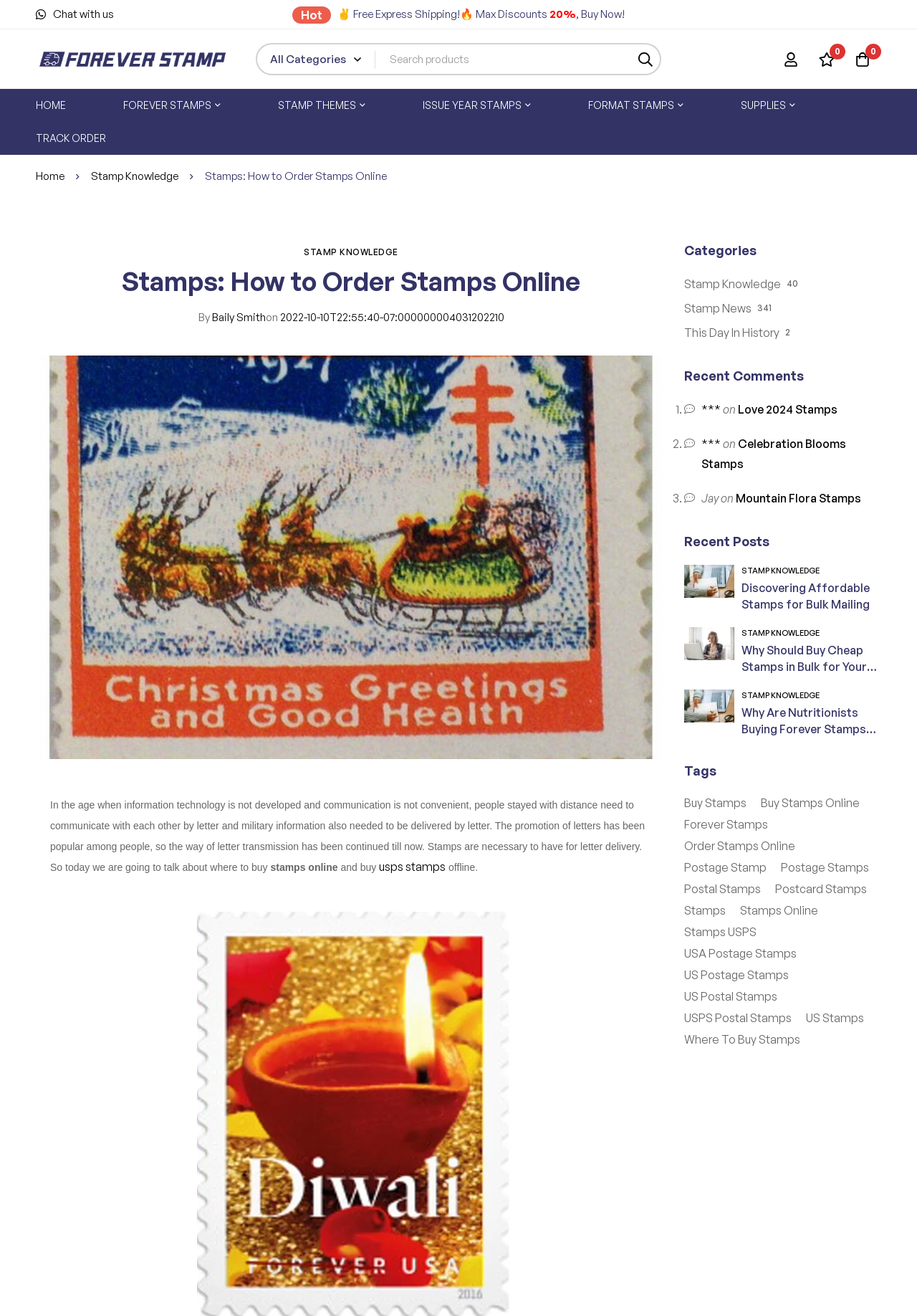What is the topic of the article on the webpage?
Refer to the image and provide a detailed answer to the question.

The topic of the article can be inferred from the content of the webpage, which talks about the history of stamps, how to order stamps online, and buying USPS stamps offline.